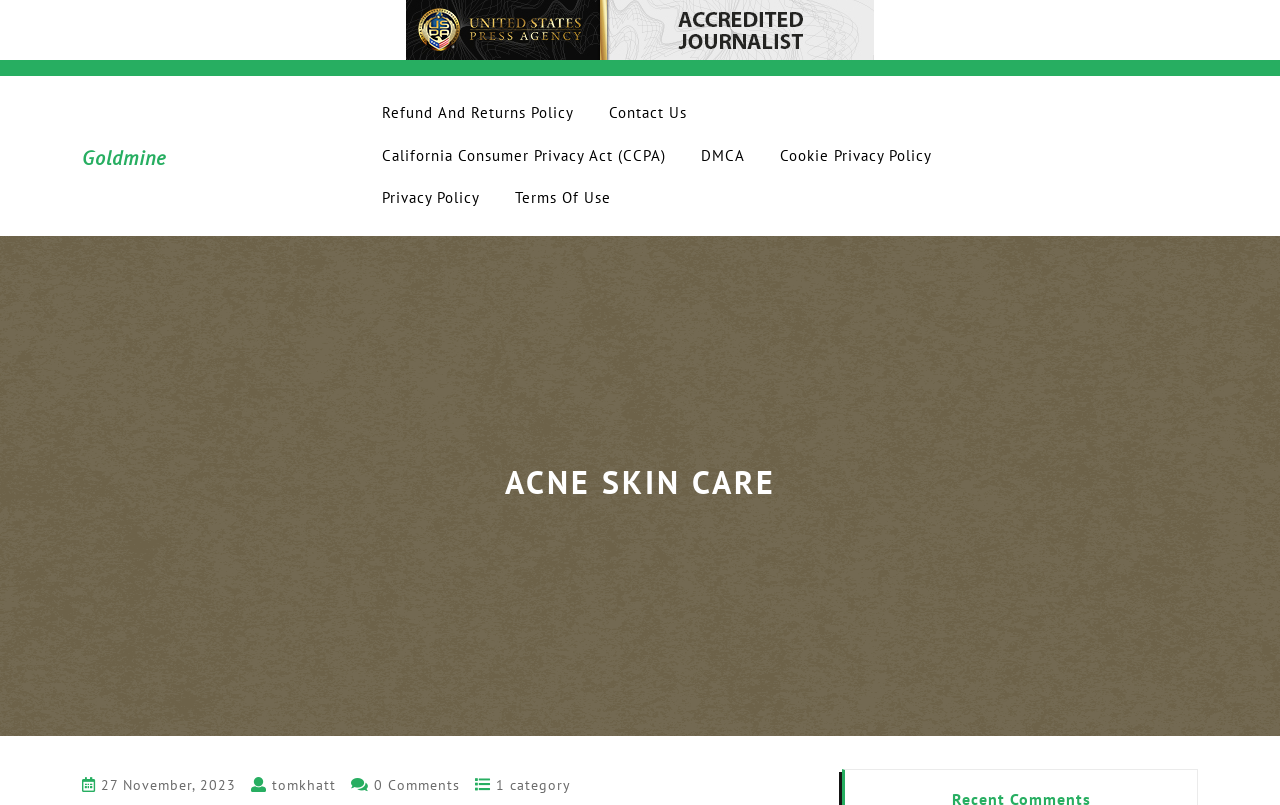Convey a detailed summary of the webpage, mentioning all key elements.

The webpage is about acne skin care, with the title "Goldmine" prominently displayed near the top left corner. Below the title, there is a top menu navigation bar that spans across the page, containing several links to pages such as "Refund And Returns Policy", "Contact Us", and "Privacy Policy".

Above the top menu, there is a link to "USPA NEWS" with an accompanying image, positioned near the top center of the page. 

The main content of the page is divided into two sections. On the left side, there is a large image that takes up most of the page's height. On the right side, there is a heading "ACNE SKIN CARE" followed by some metadata, including the date "27 November, 2023", the author "tomkhatt", the number of comments "0 Comments", and the number of categories "1 category".